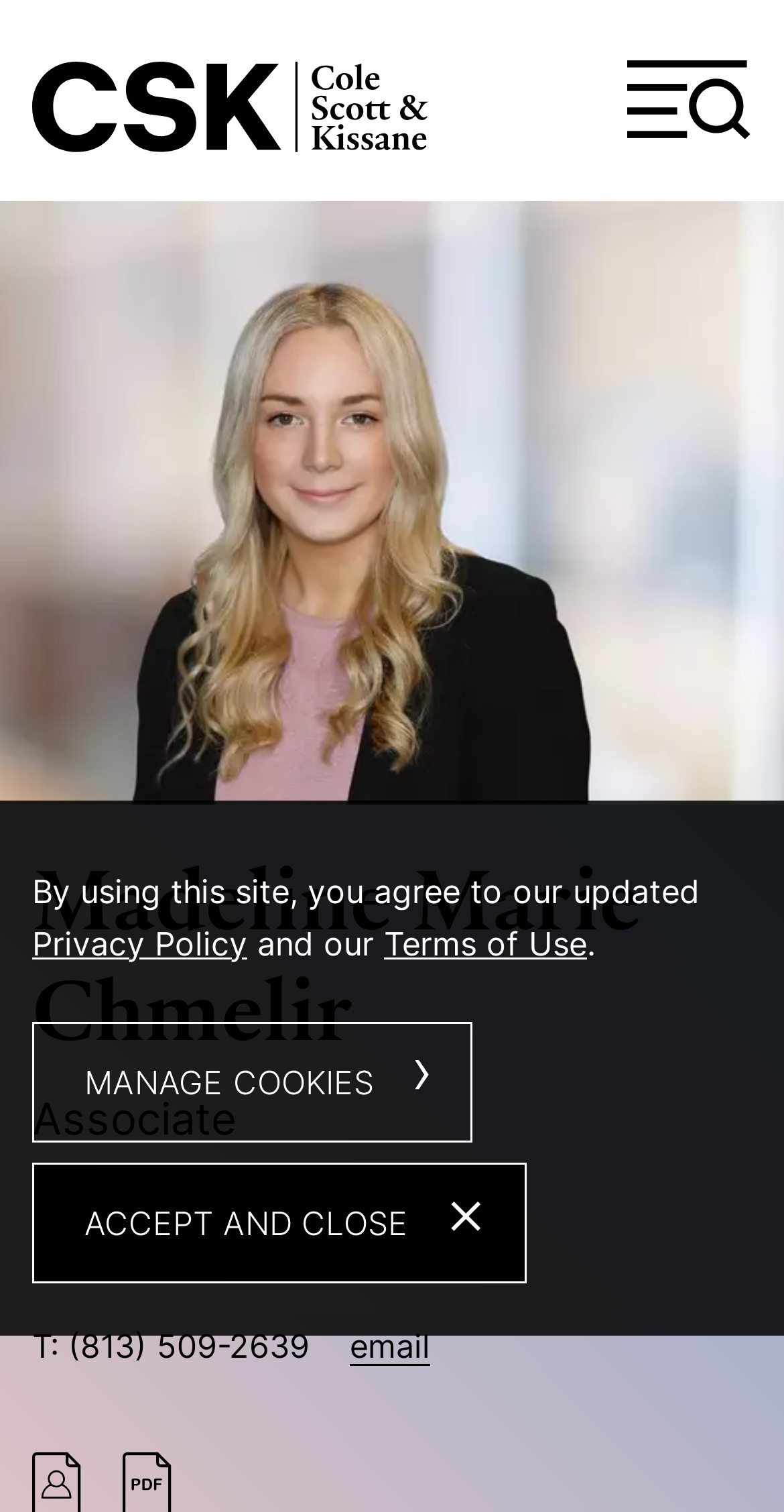Kindly respond to the following question with a single word or a brief phrase: 
What is the email address of Madeline Chmelir?

email